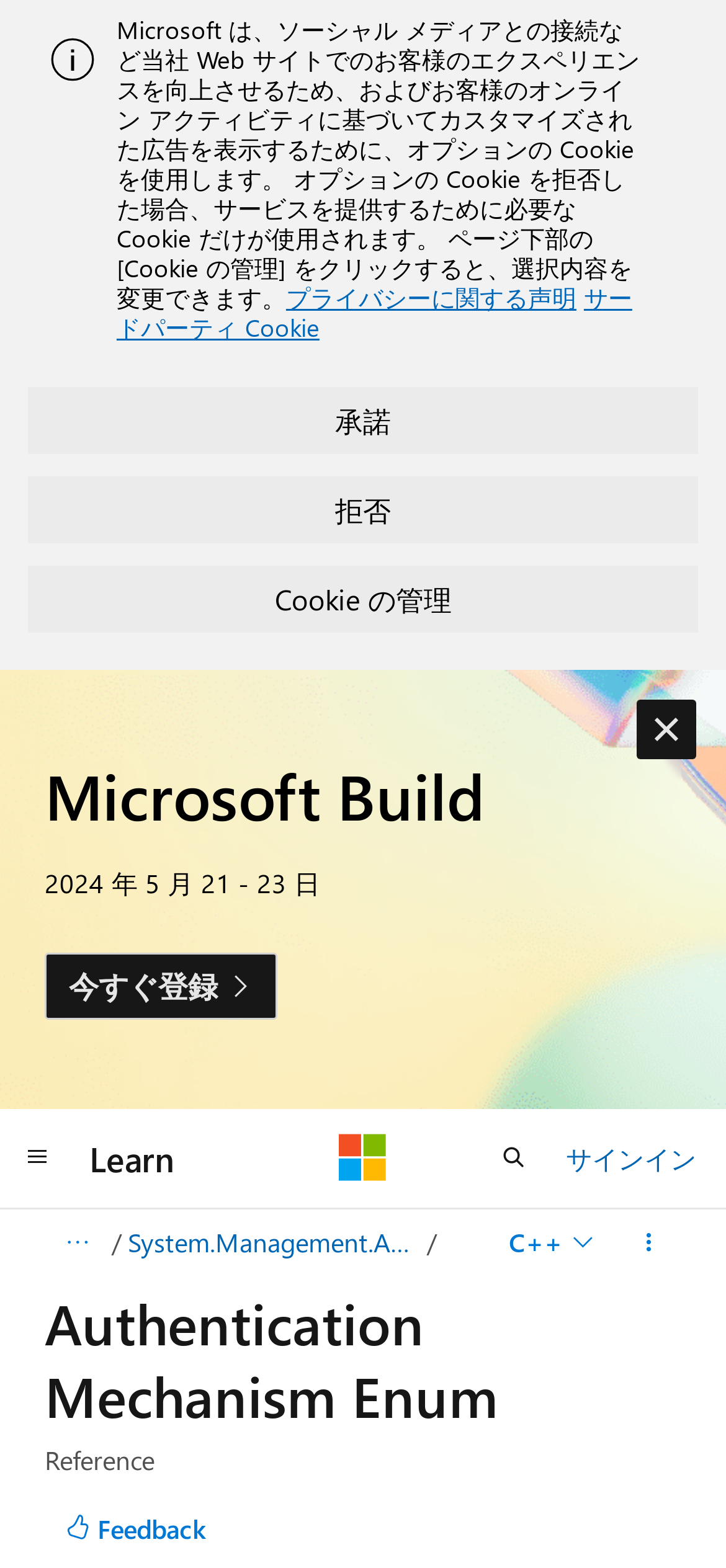With reference to the screenshot, provide a detailed response to the question below:
How many disclosure triangles are there on the webpage?

I counted the disclosure triangles on the webpage and found two of them, one with the text 'すべての階層リンク' and another with the text 'その他の操作'.